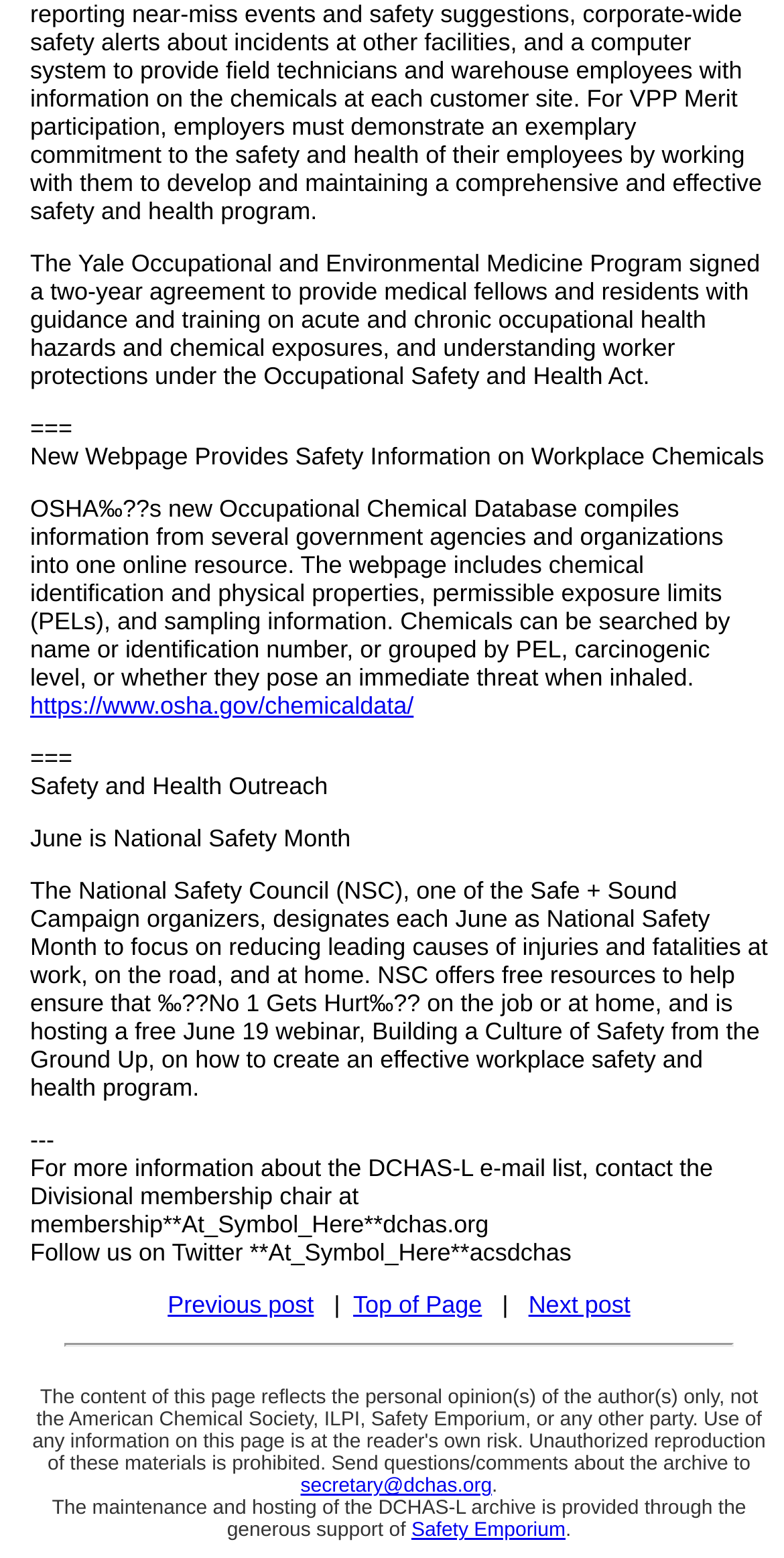Please look at the image and answer the question with a detailed explanation: What is the name of the organization that offers free resources for National Safety Month?

The webpage mentions that the National Safety Council, one of the Safe + Sound Campaign organizers, offers free resources to help ensure that 'No 1 Gets Hurt' on the job or at home.